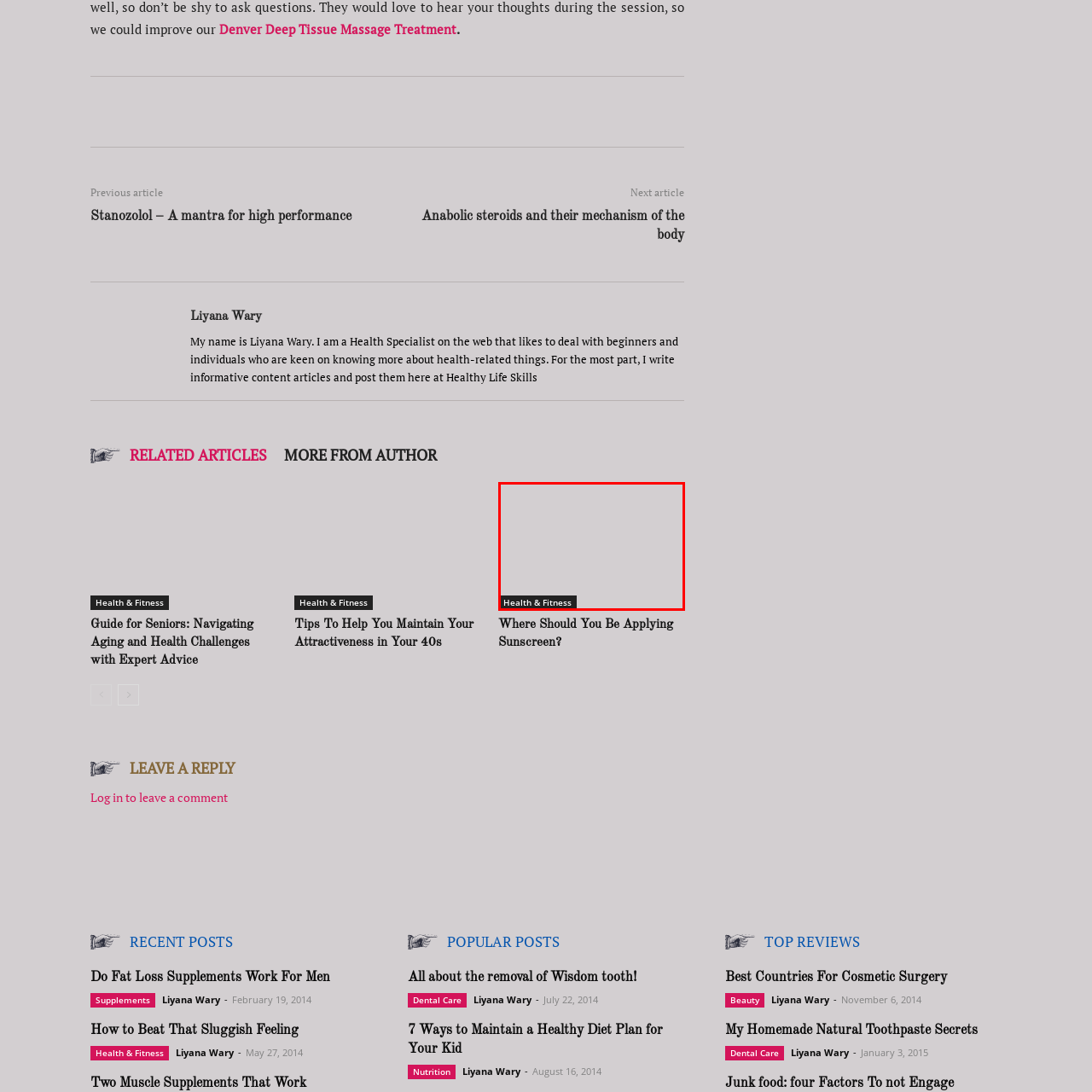What is the purpose of the 'Health & Fitness' link?
Focus on the part of the image marked with a red bounding box and deliver an in-depth answer grounded in the visual elements you observe.

The caption suggests that the 'Health & Fitness' link connects to a section or category on the website focused on health and fitness topics, implying that the purpose of the link is to allow users to access valuable information related to wellness, exercise, nutrition, and overall health improvement.